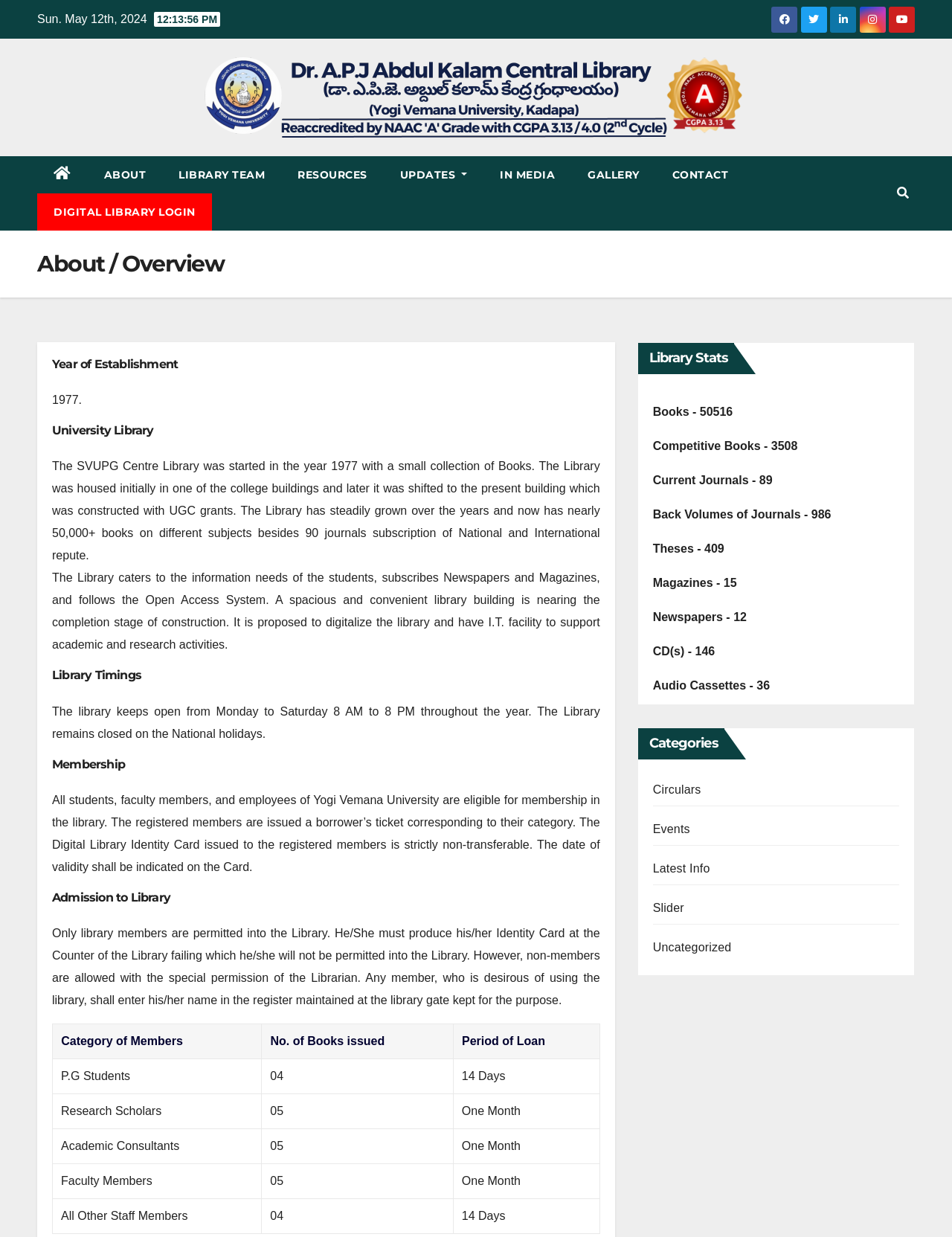How many journals are subscribed by the library?
Can you give a detailed and elaborate answer to the question?

The number of journals subscribed by the library can be found in the 'Library Stats' section, which states that there are 89 current journals.